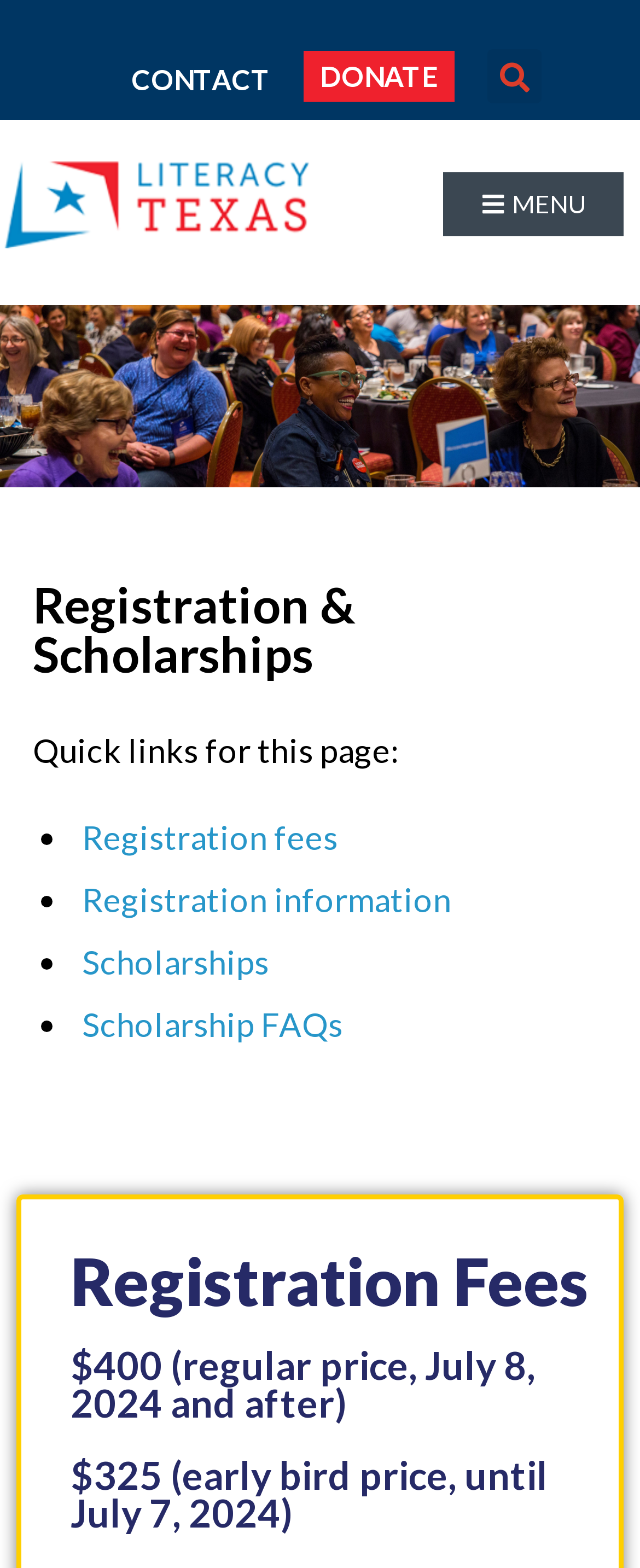Answer in one word or a short phrase: 
How many quick links are provided on this page?

4